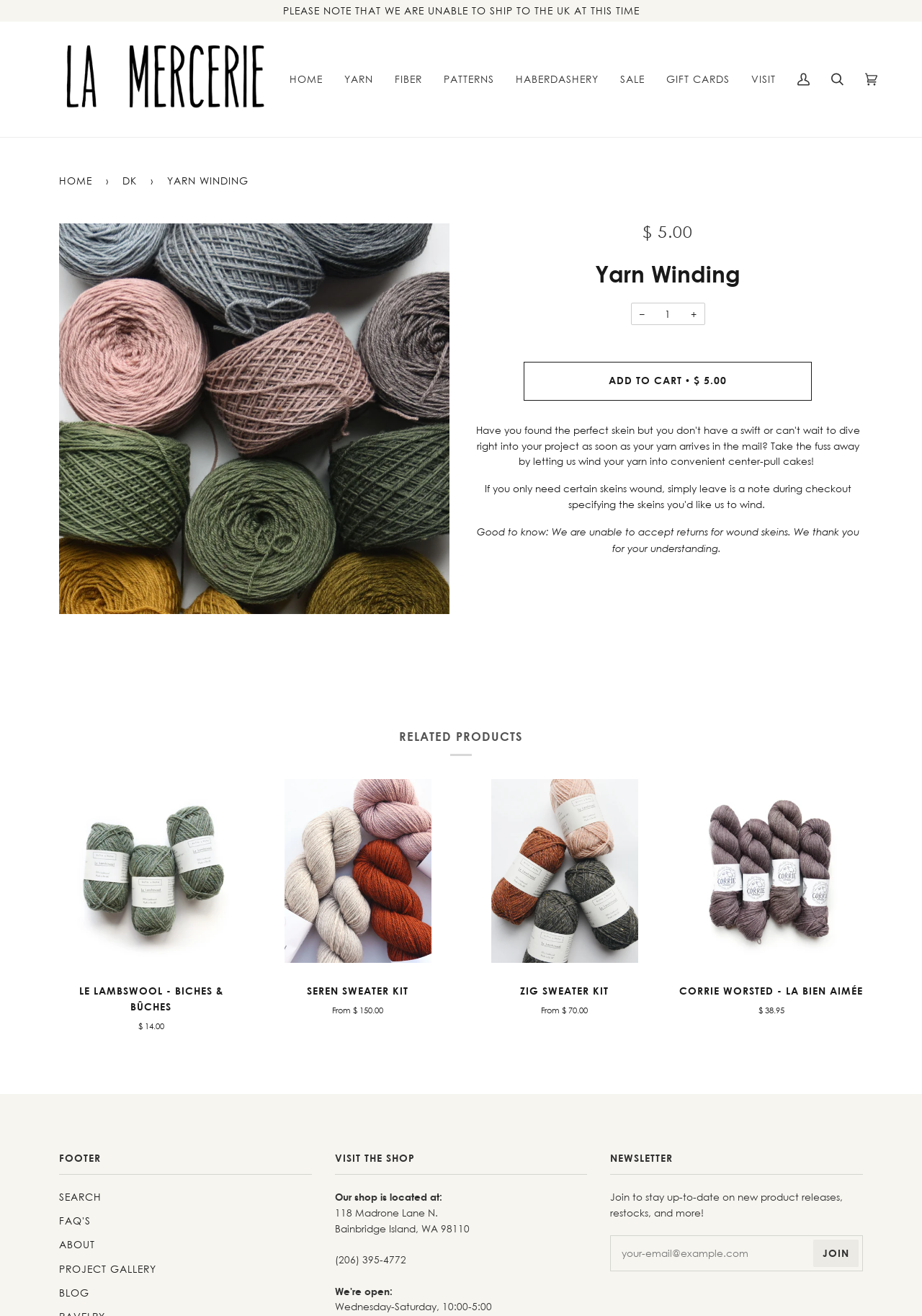Find and indicate the bounding box coordinates of the region you should select to follow the given instruction: "Add to cart".

[0.568, 0.275, 0.88, 0.304]